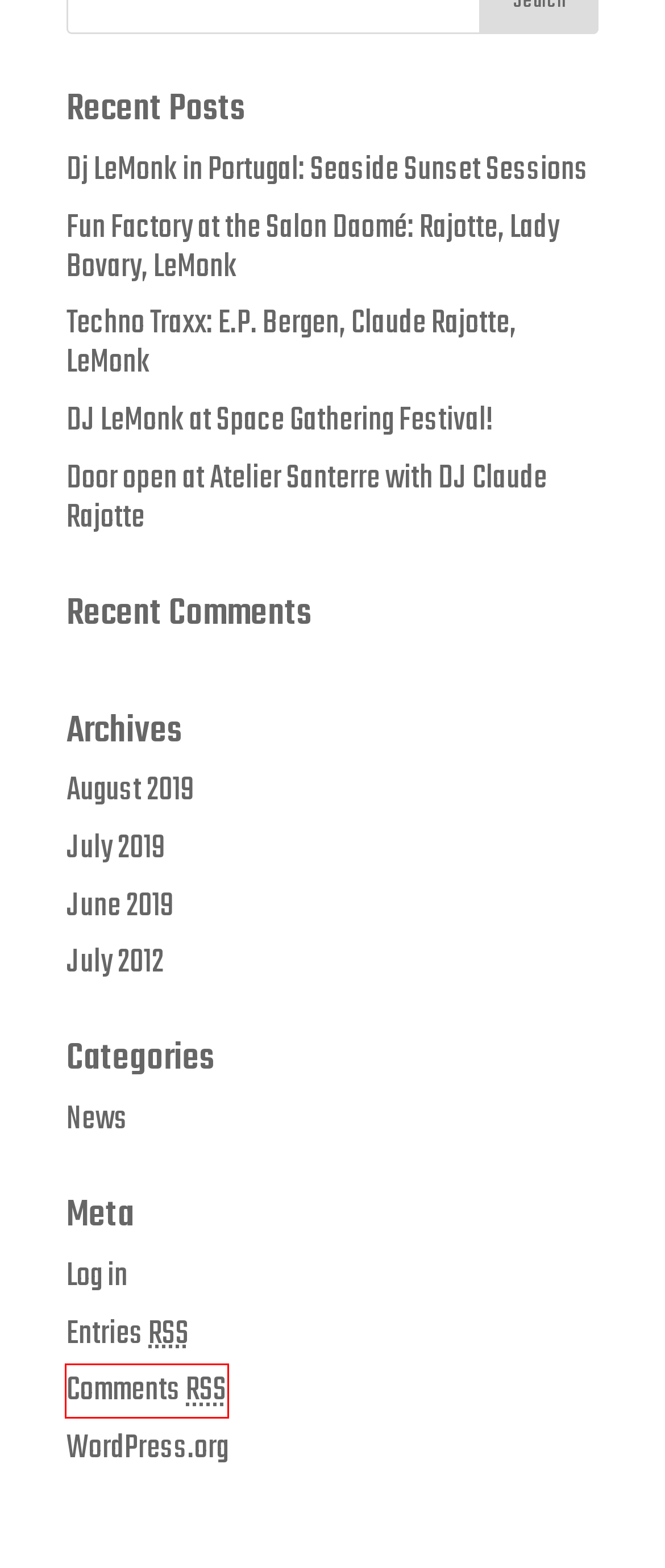Review the webpage screenshot provided, noting the red bounding box around a UI element. Choose the description that best matches the new webpage after clicking the element within the bounding box. The following are the options:
A. Comments for DJ LEMONK
B. DJ Le Monk | DJ LEMONK
C. DJ LEMONK
D. Techno Traxx: E.P. Bergen, Claude Rajotte, LeMonk | DJ LEMONK
E. DJ LeMonk at Space Gathering Festival! | DJ LEMONK
F. Dj LeMonk in Portugal: Seaside Sunset Sessions | DJ LEMONK
G. Archives | DJ LEMONK
H. Fun Factory at the Salon Daomé: Rajotte, Lady Bovary, LeMonk | DJ LEMONK

A